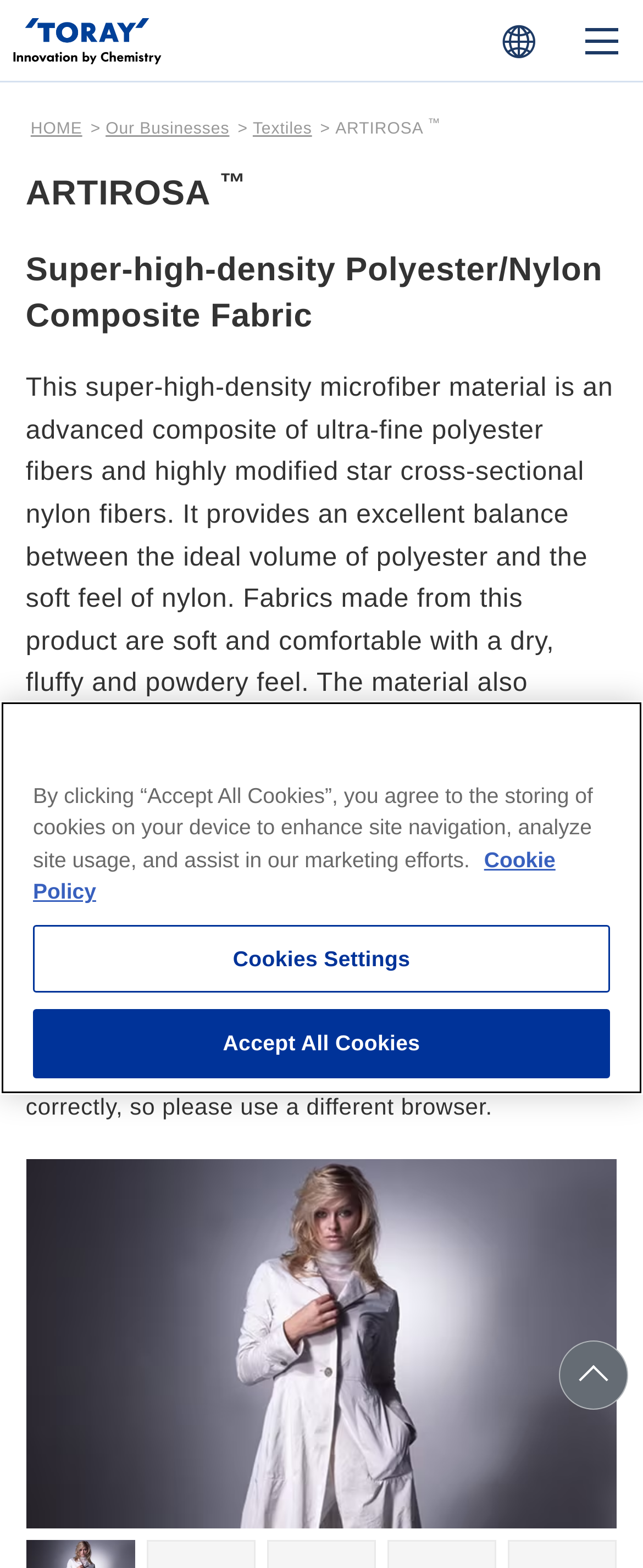Please specify the bounding box coordinates of the clickable section necessary to execute the following command: "View the CONTACT US page".

[0.04, 0.589, 0.96, 0.65]